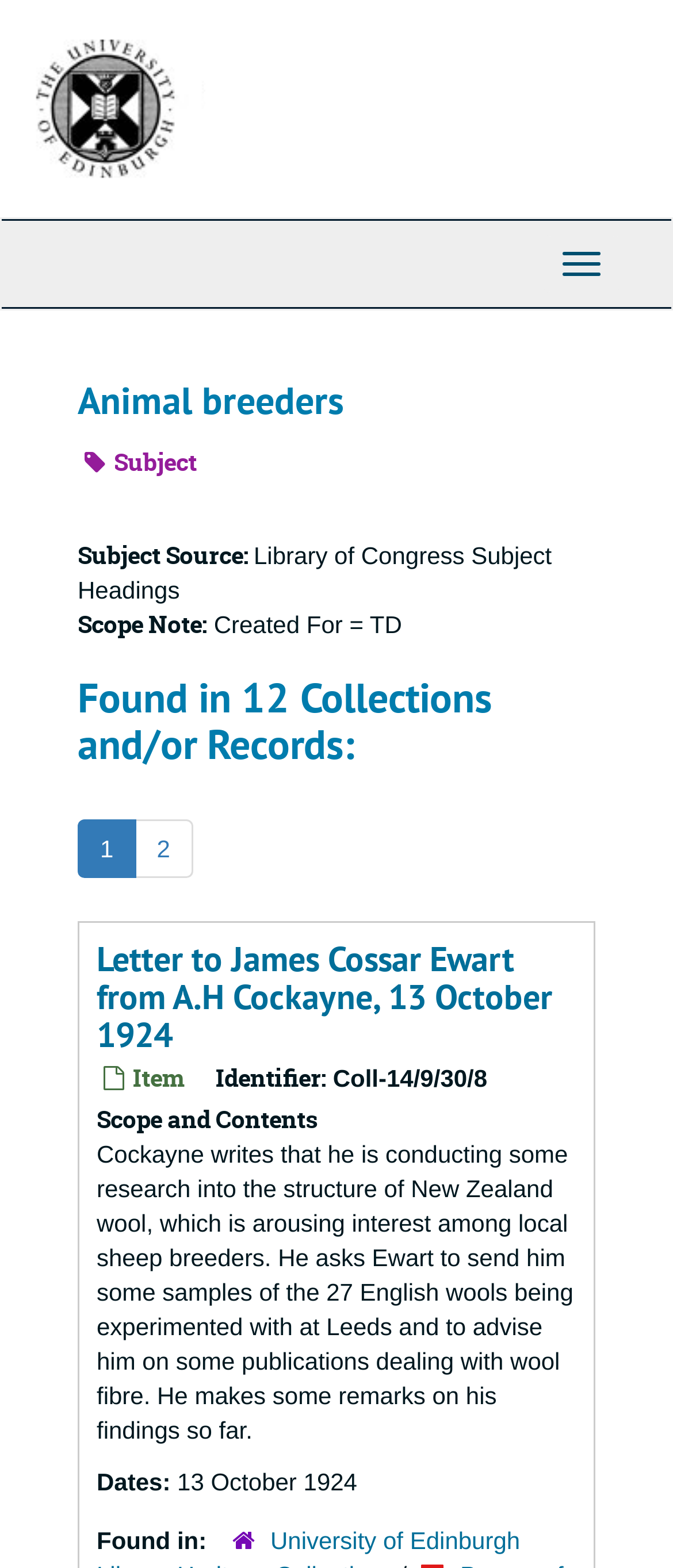Identify the bounding box for the element characterized by the following description: "Scroll to top".

None